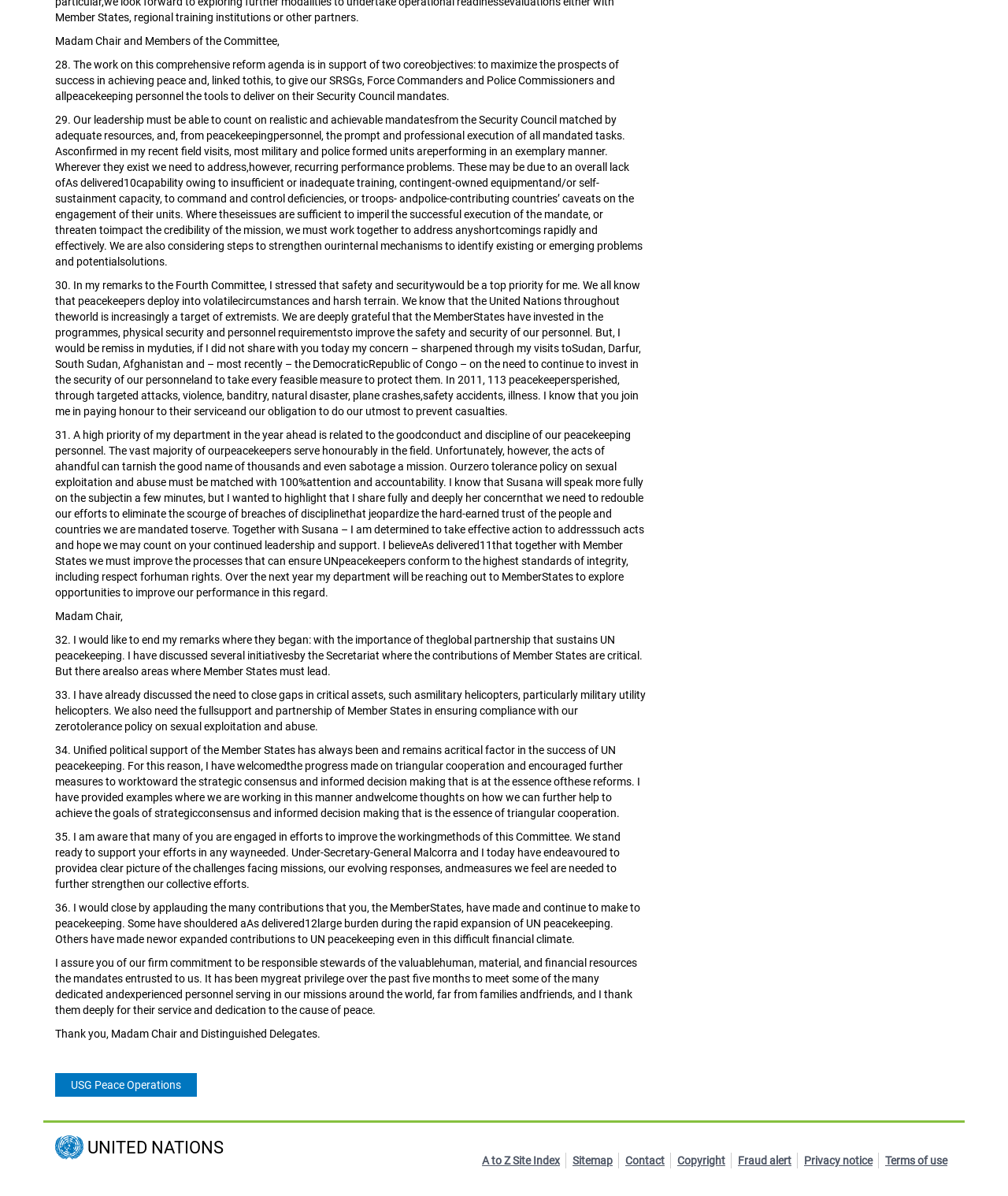Answer the following in one word or a short phrase: 
What is the speaker's concern?

Safety and security of personnel